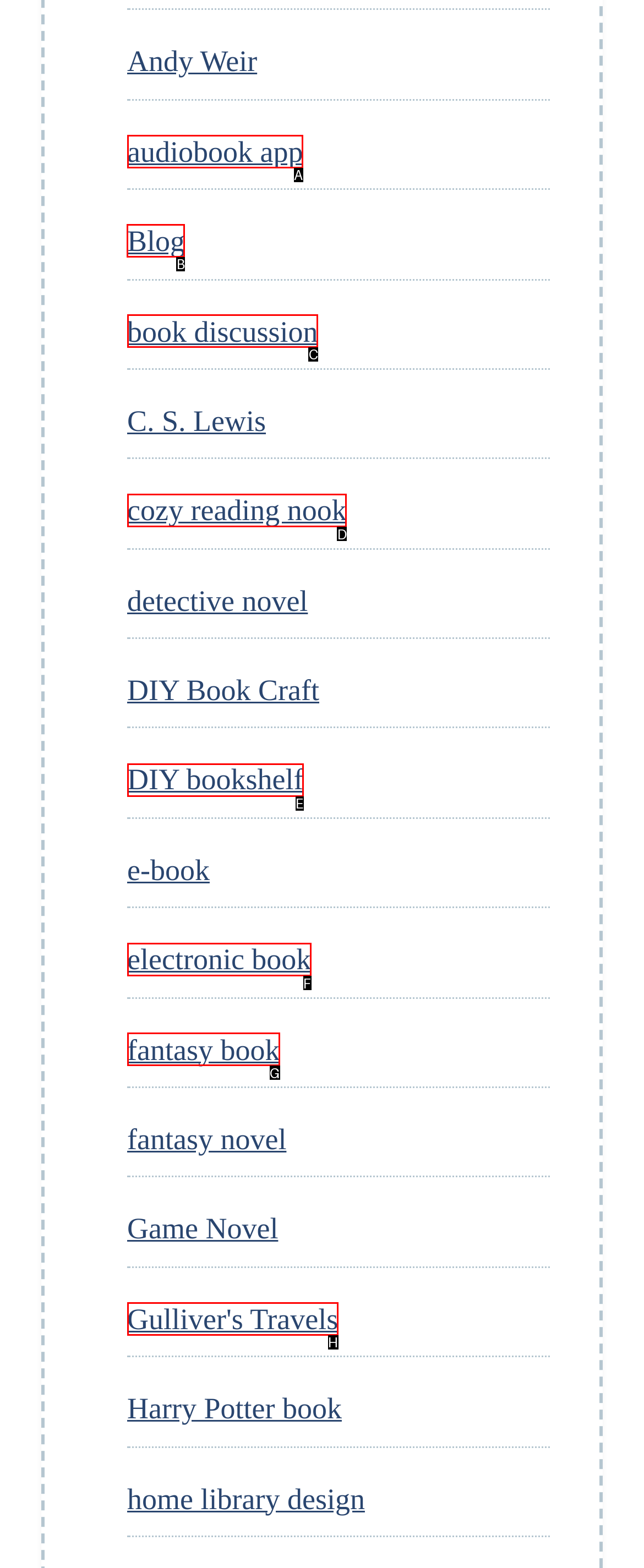From the given choices, which option should you click to complete this task: Go to the shopping category? Answer with the letter of the correct option.

None